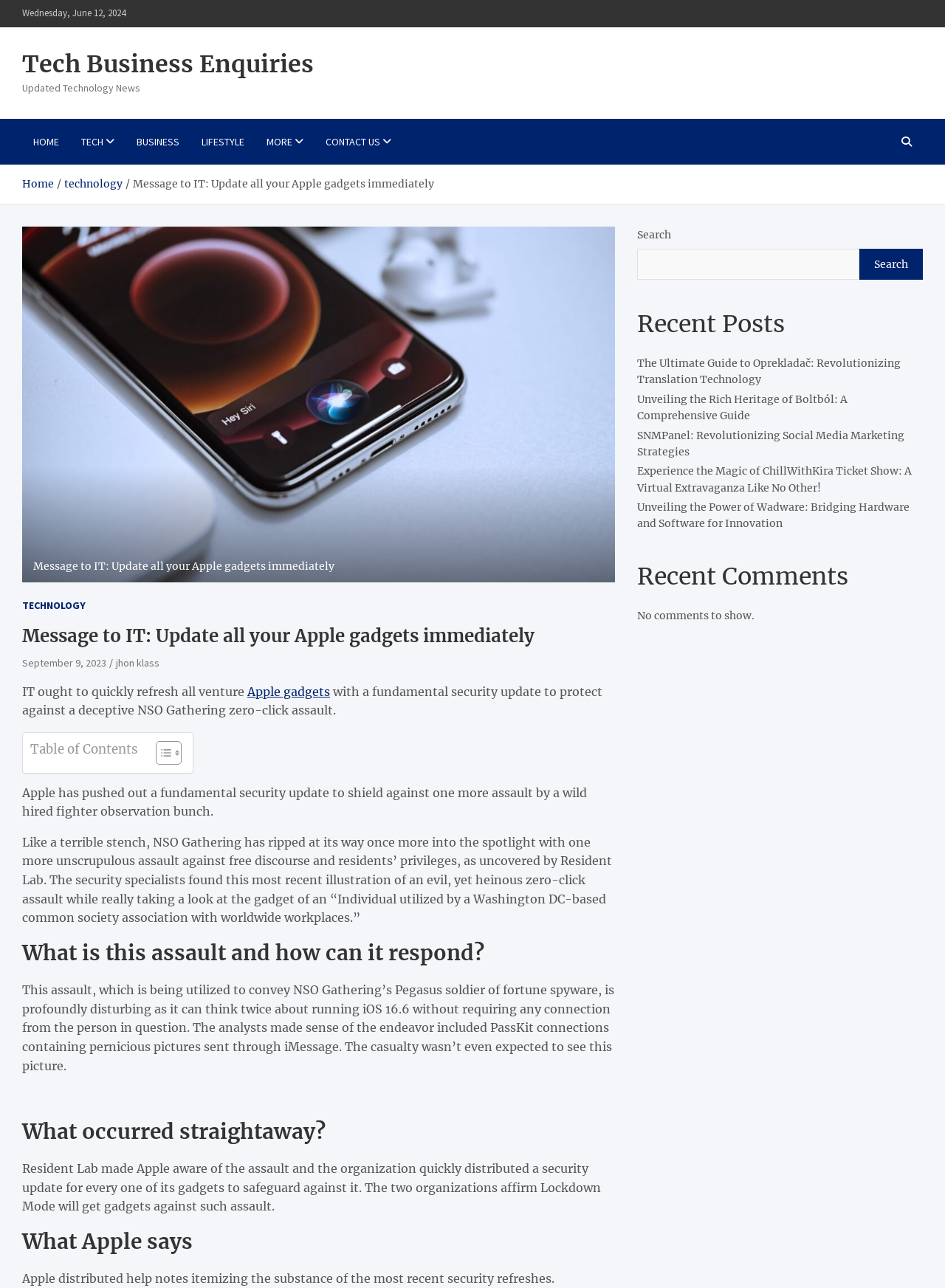Please identify the bounding box coordinates of the element that needs to be clicked to execute the following command: "Read the 'TECHNOLOGY' article". Provide the bounding box using four float numbers between 0 and 1, formatted as [left, top, right, bottom].

[0.023, 0.463, 0.091, 0.476]